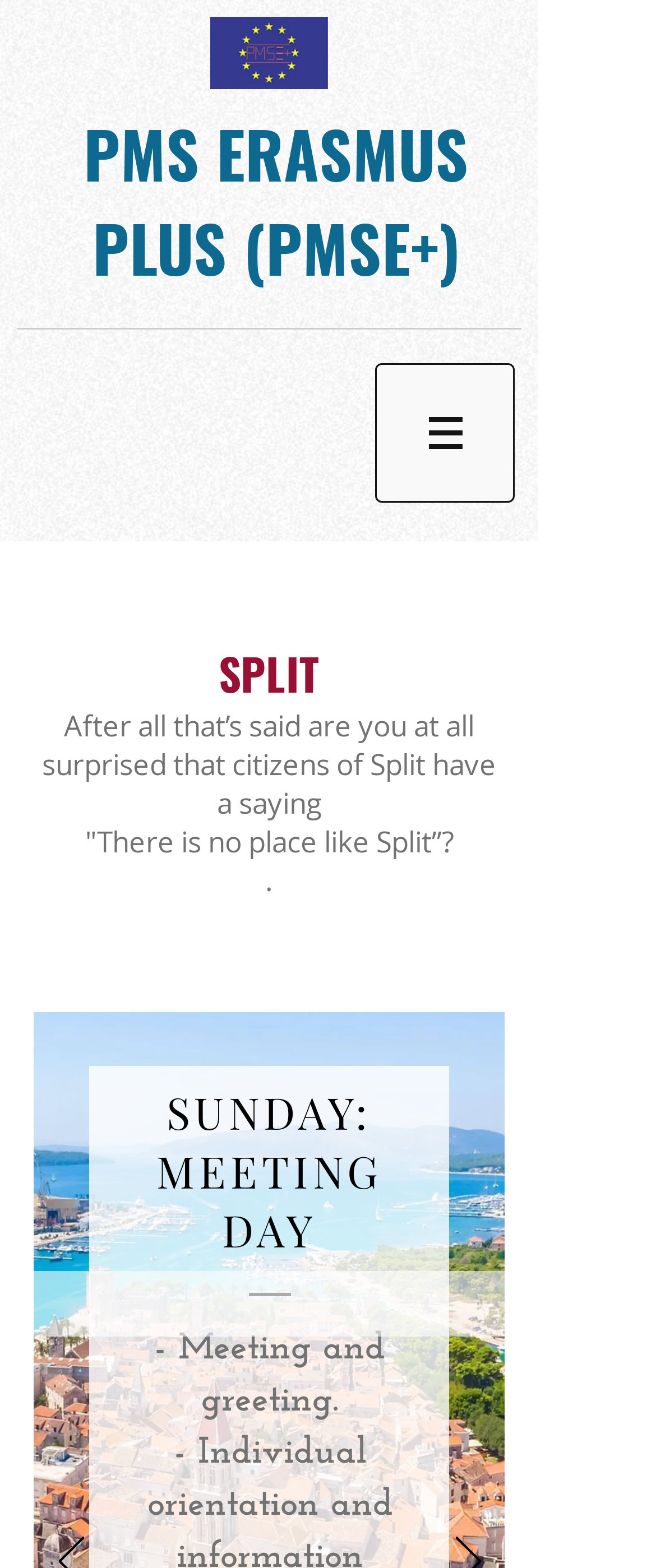Extract the main title from the webpage and generate its text.

PMS ERASMUS PLUS (PMSE+)